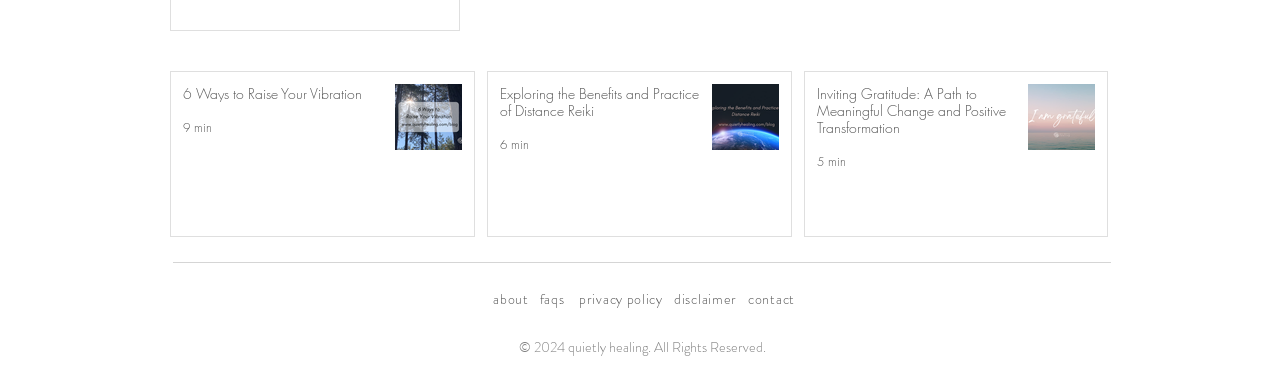Determine the bounding box coordinates of the clickable element to complete this instruction: "visit the UK Reiki Federation website". Provide the coordinates in the format of four float numbers between 0 and 1, [left, top, right, bottom].

[0.155, 0.708, 0.205, 0.907]